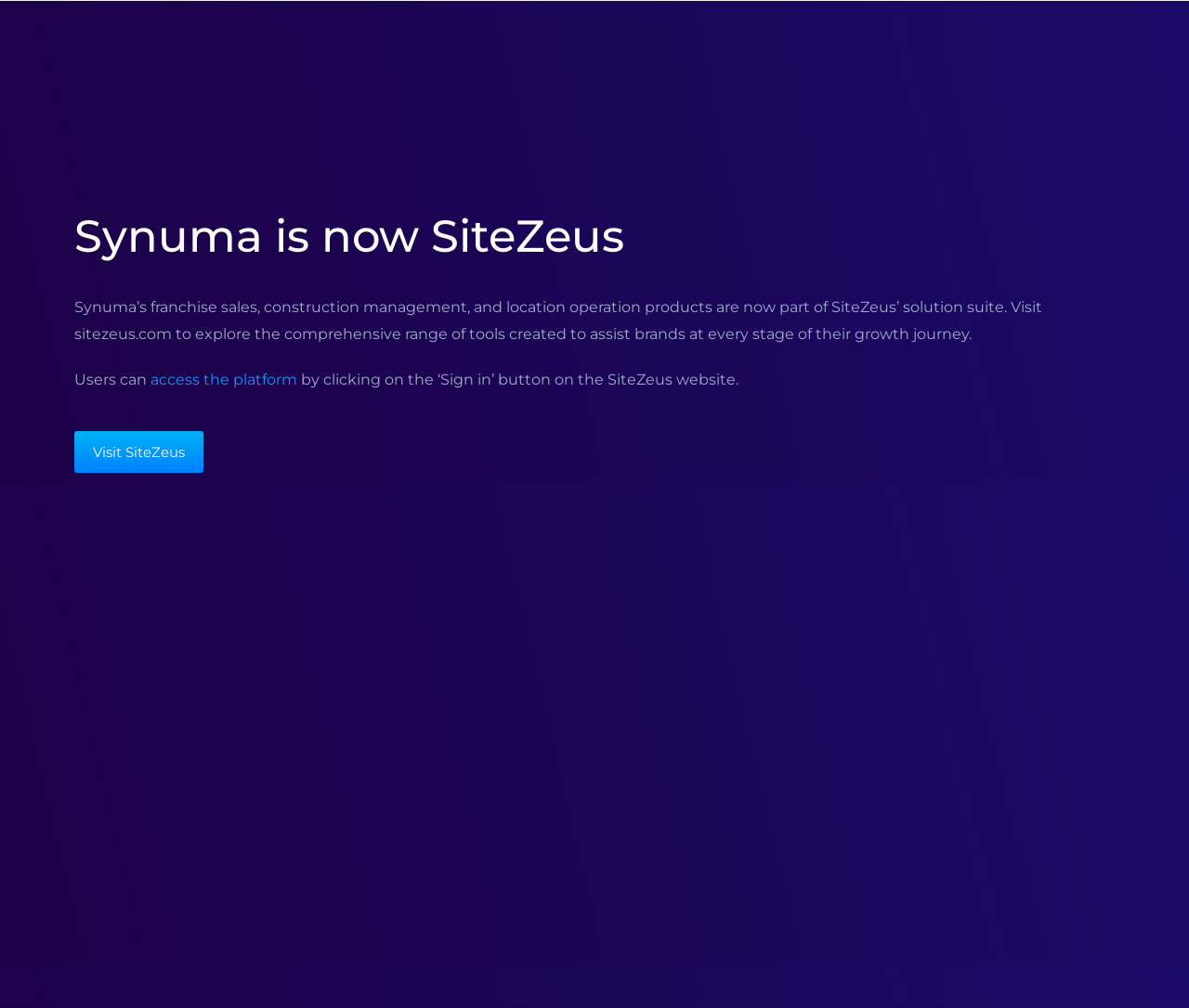Based on the image, give a detailed response to the question: Where can users access the platform?

The webpage instructs users to access the platform by clicking on the 'Sign in' button on the SiteZeus website, as mentioned in the text 'by clicking on the ‘Sign in’ button on the SiteZeus website'.